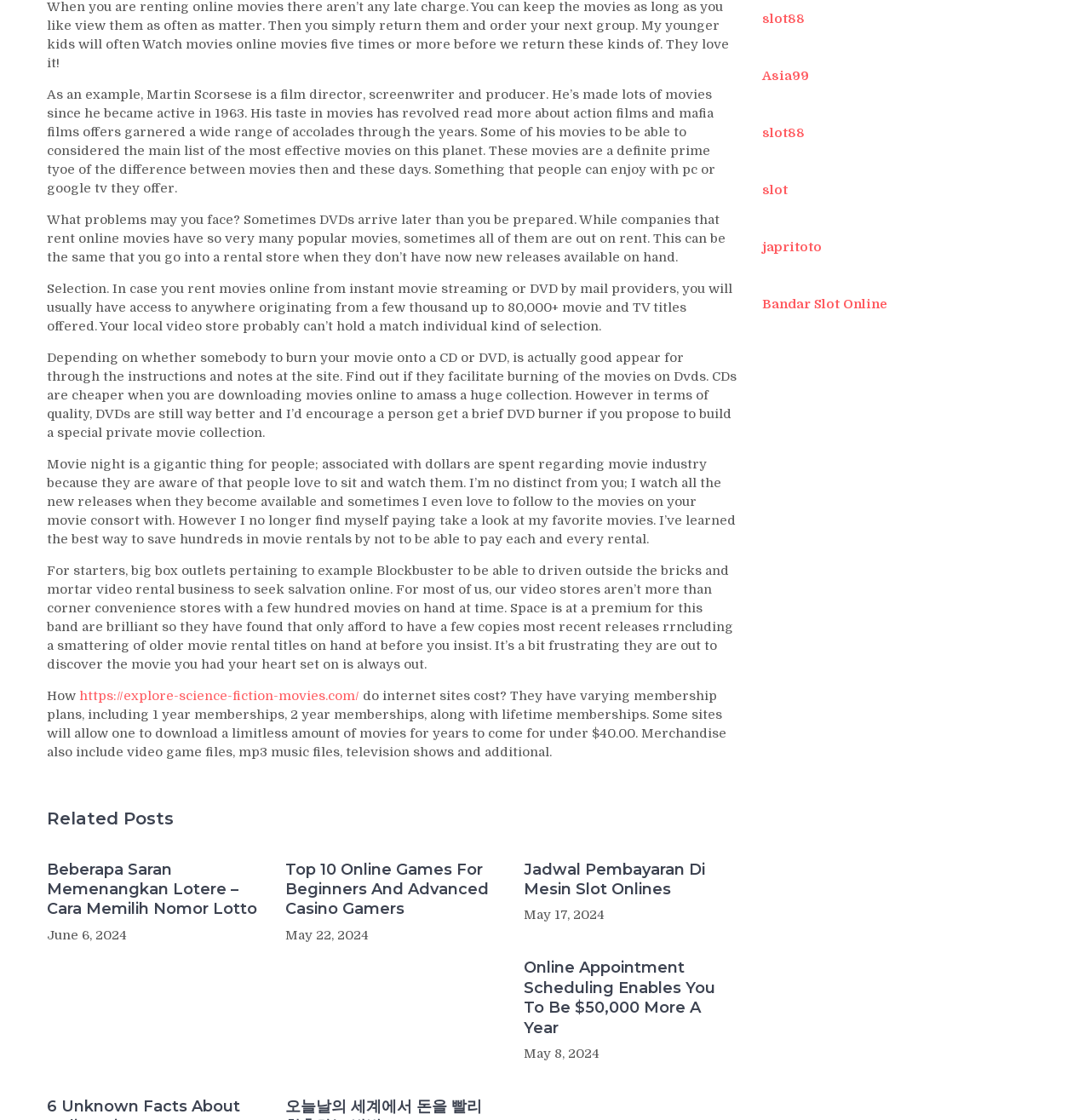For the following element description, predict the bounding box coordinates in the format (top-left x, top-left y, bottom-right x, bottom-right y). All values should be floating point numbers between 0 and 1. Description: Asia99

[0.699, 0.061, 0.742, 0.075]